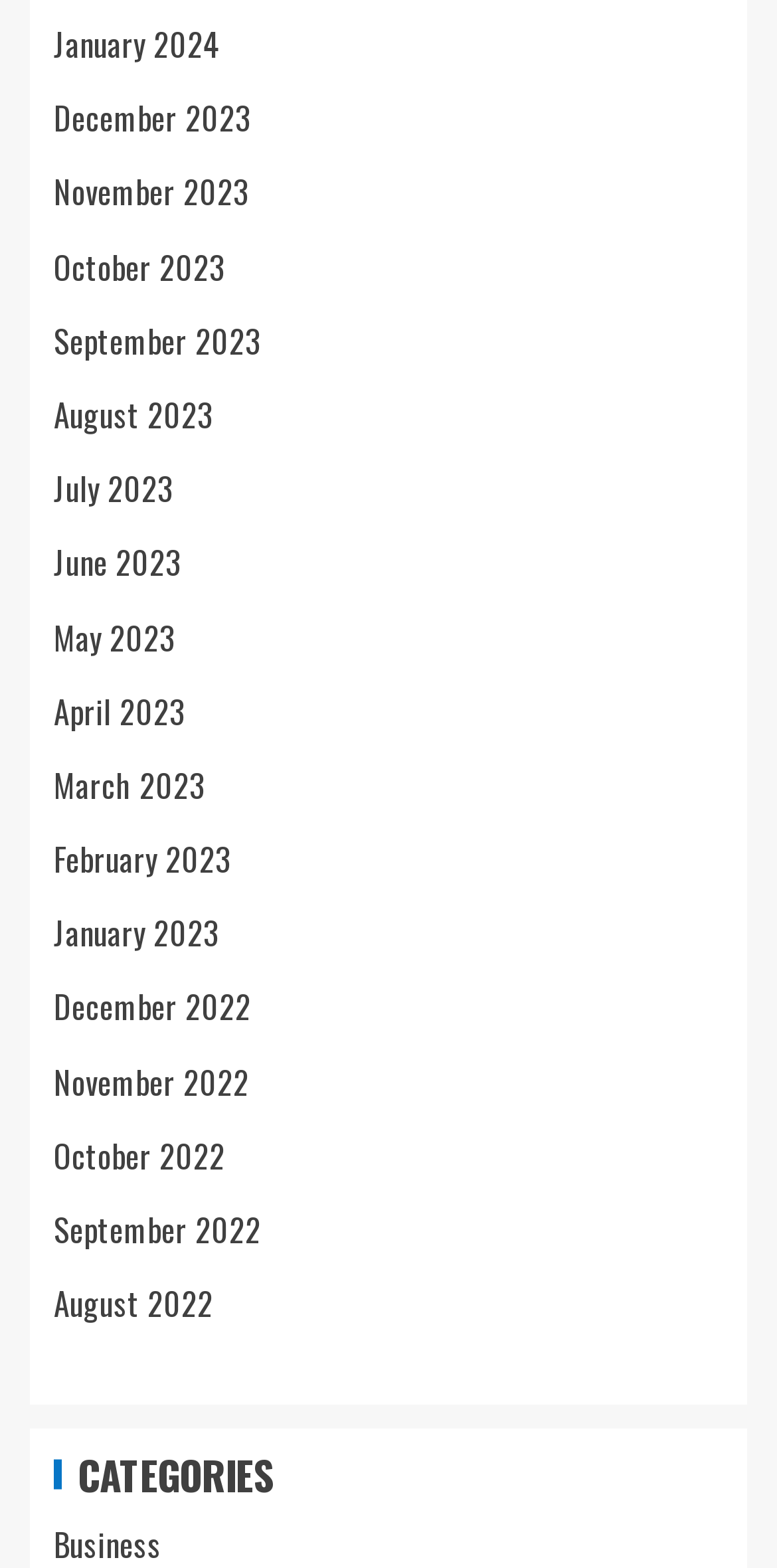What is the latest month listed?
Answer with a single word or short phrase according to what you see in the image.

January 2024